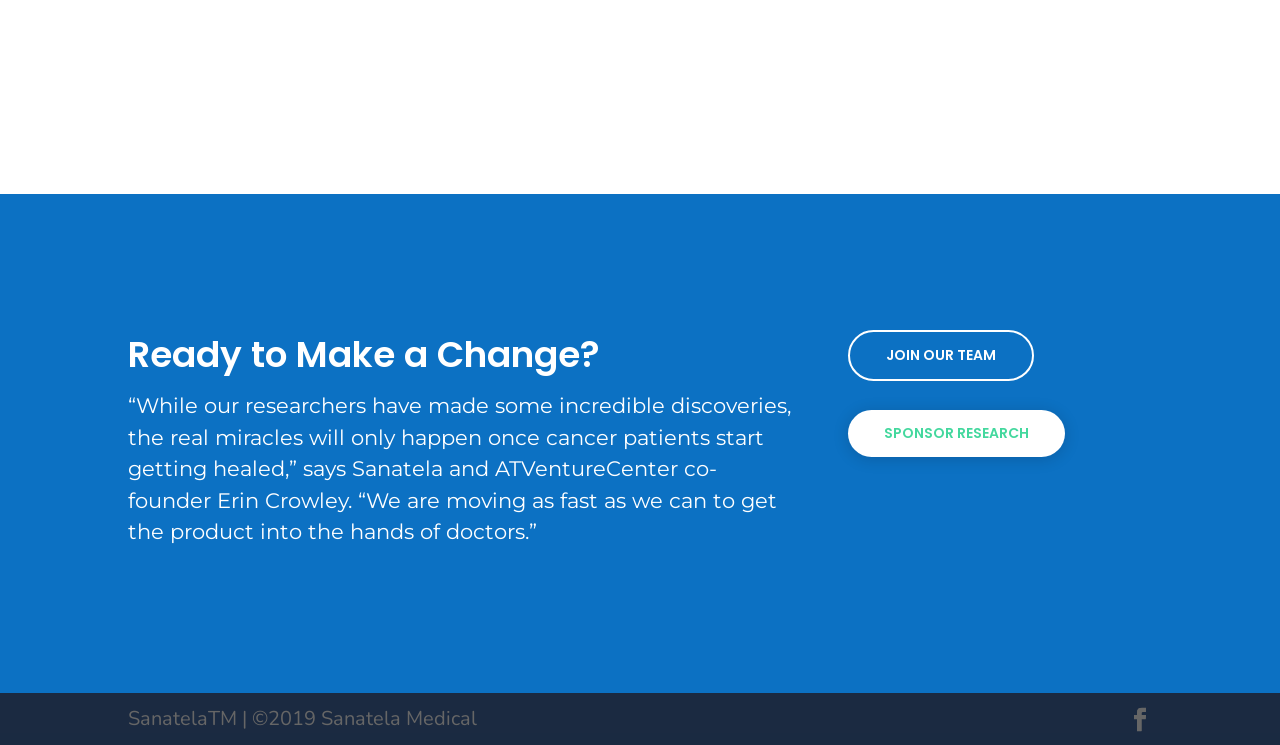Find the bounding box coordinates for the HTML element specified by: "Join Our Team".

[0.663, 0.442, 0.808, 0.512]